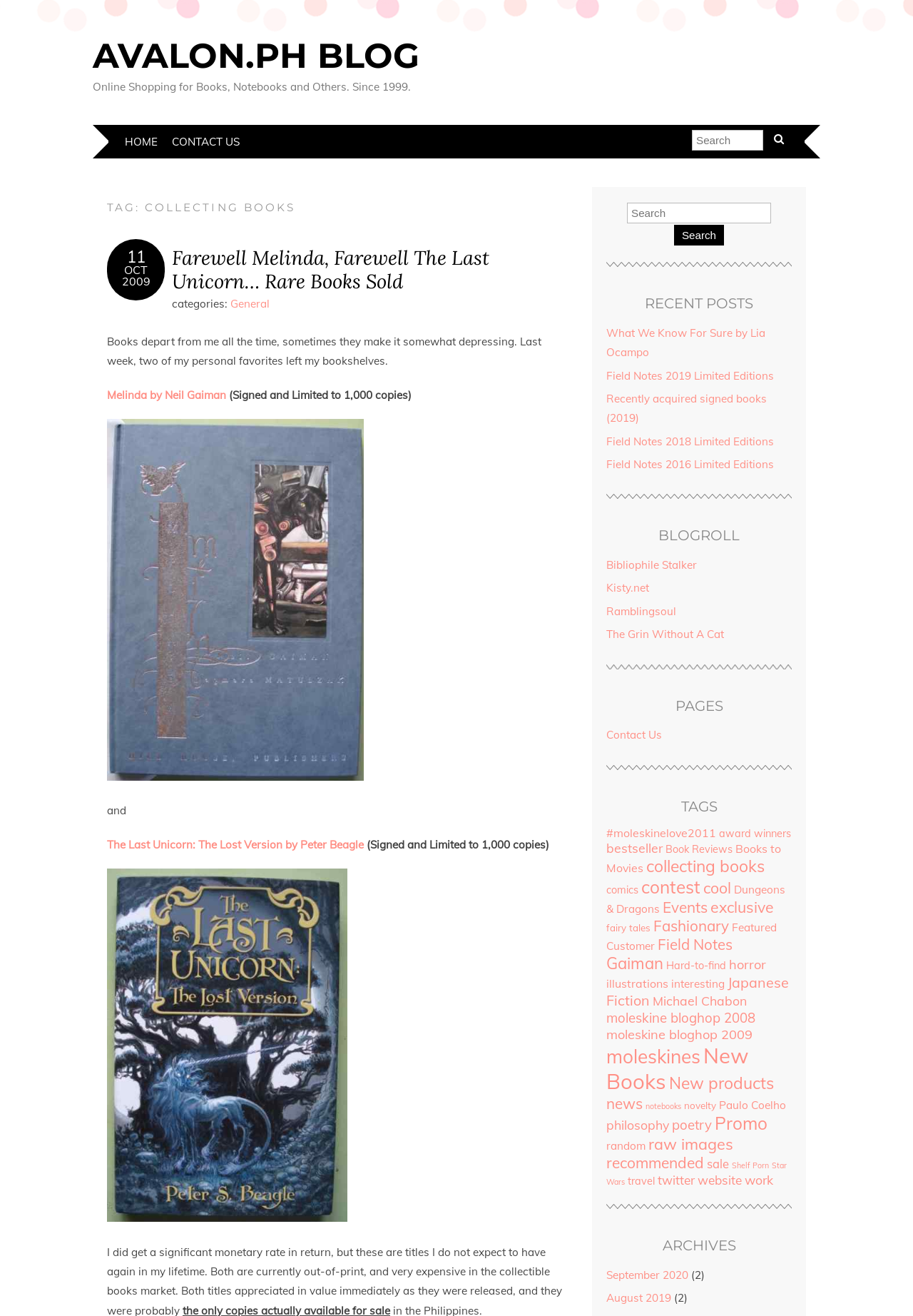Specify the bounding box coordinates of the element's area that should be clicked to execute the given instruction: "Search for books". The coordinates should be four float numbers between 0 and 1, i.e., [left, top, right, bottom].

[0.758, 0.098, 0.867, 0.114]